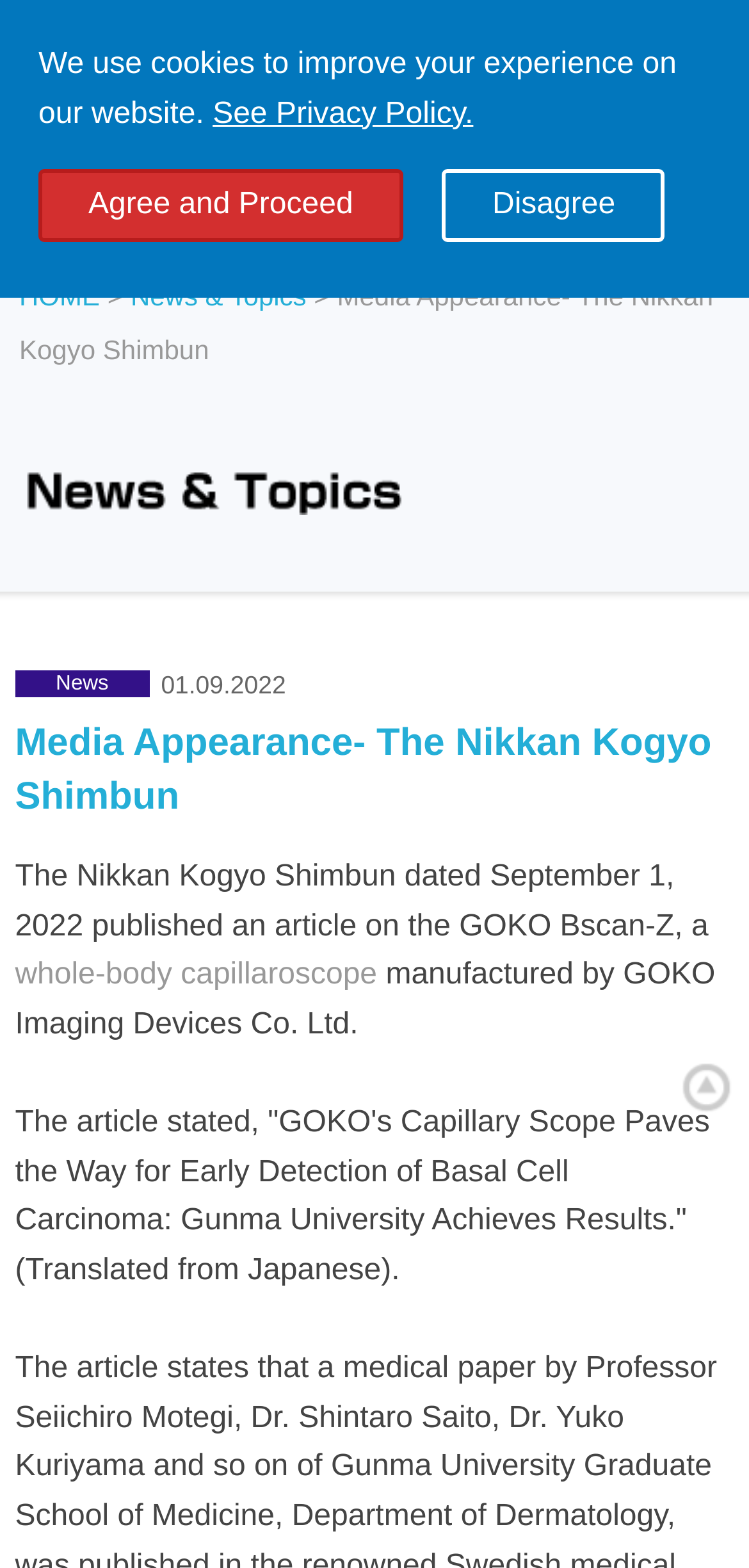What language can the webpage be switched to?
Please analyze the image and answer the question with as much detail as possible.

I found the language option by looking at the links on the webpage. There is a link named 'Japanese' which suggests that the webpage can be switched to Japanese language.